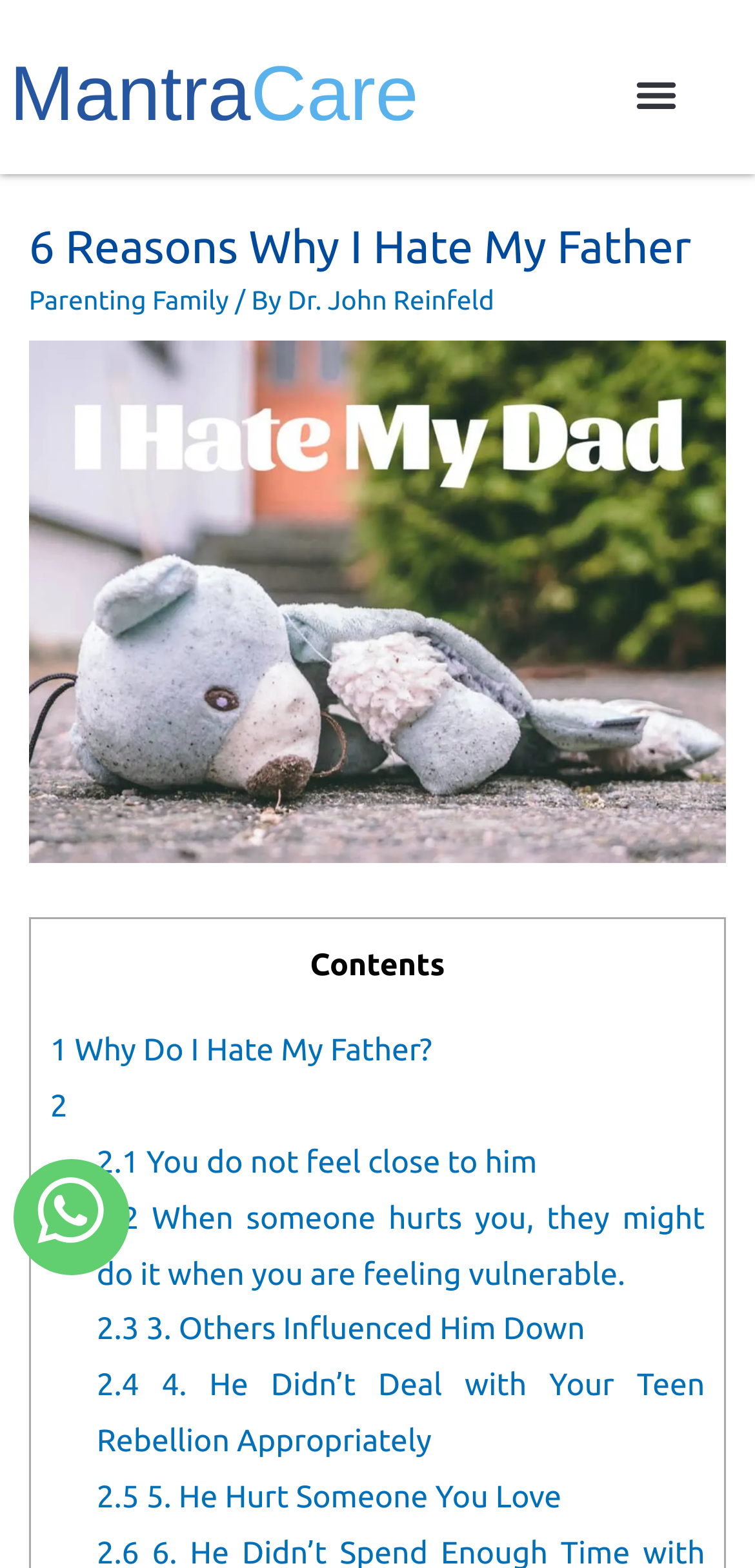Identify the bounding box coordinates of the clickable section necessary to follow the following instruction: "Toggle the 'Menu' button". The coordinates should be presented as four float numbers from 0 to 1, i.e., [left, top, right, bottom].

[0.828, 0.04, 0.912, 0.081]